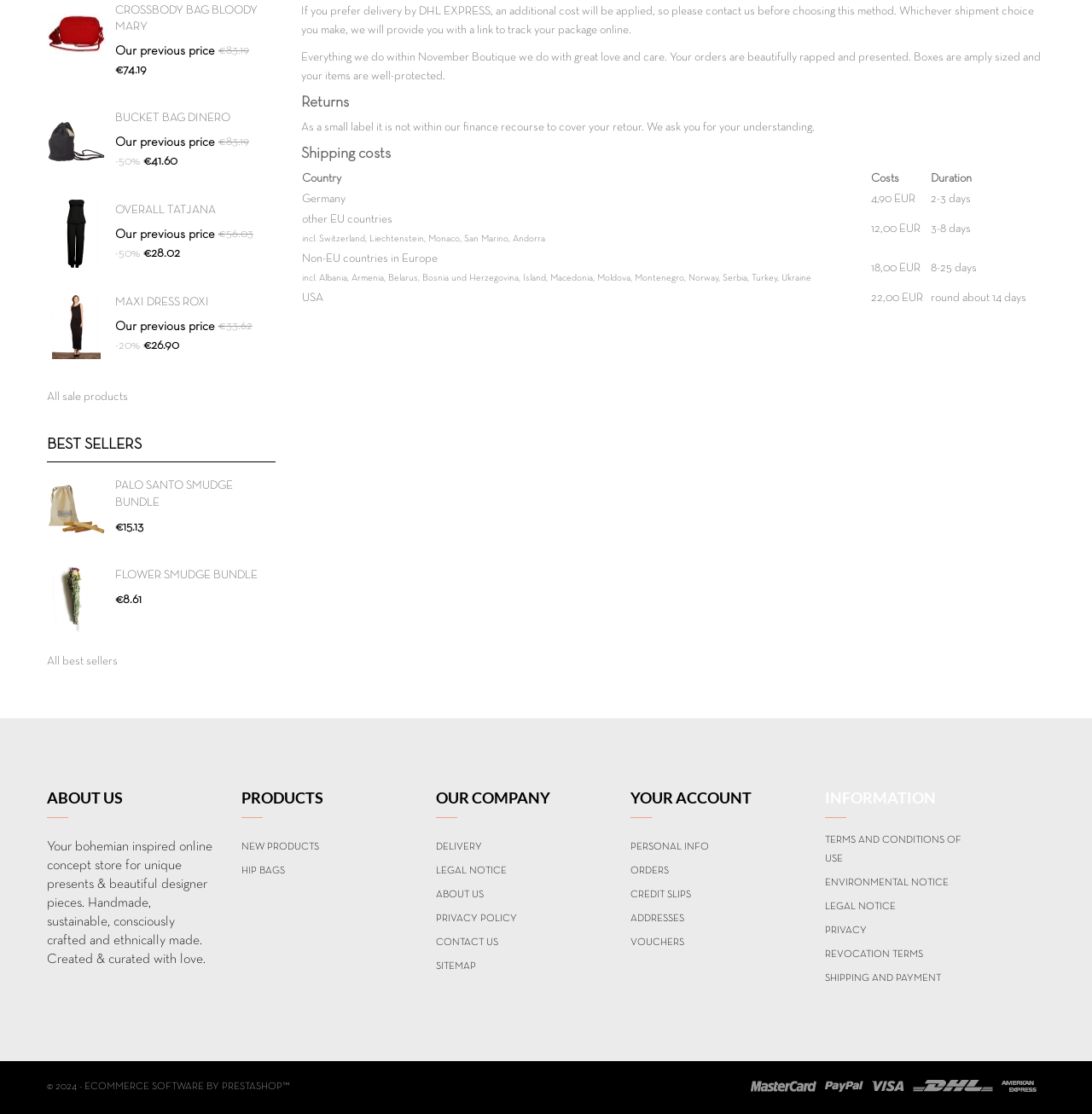Given the description "PALO SANTO SMUDGE BUNDLE", determine the bounding box of the corresponding UI element.

[0.105, 0.431, 0.213, 0.456]